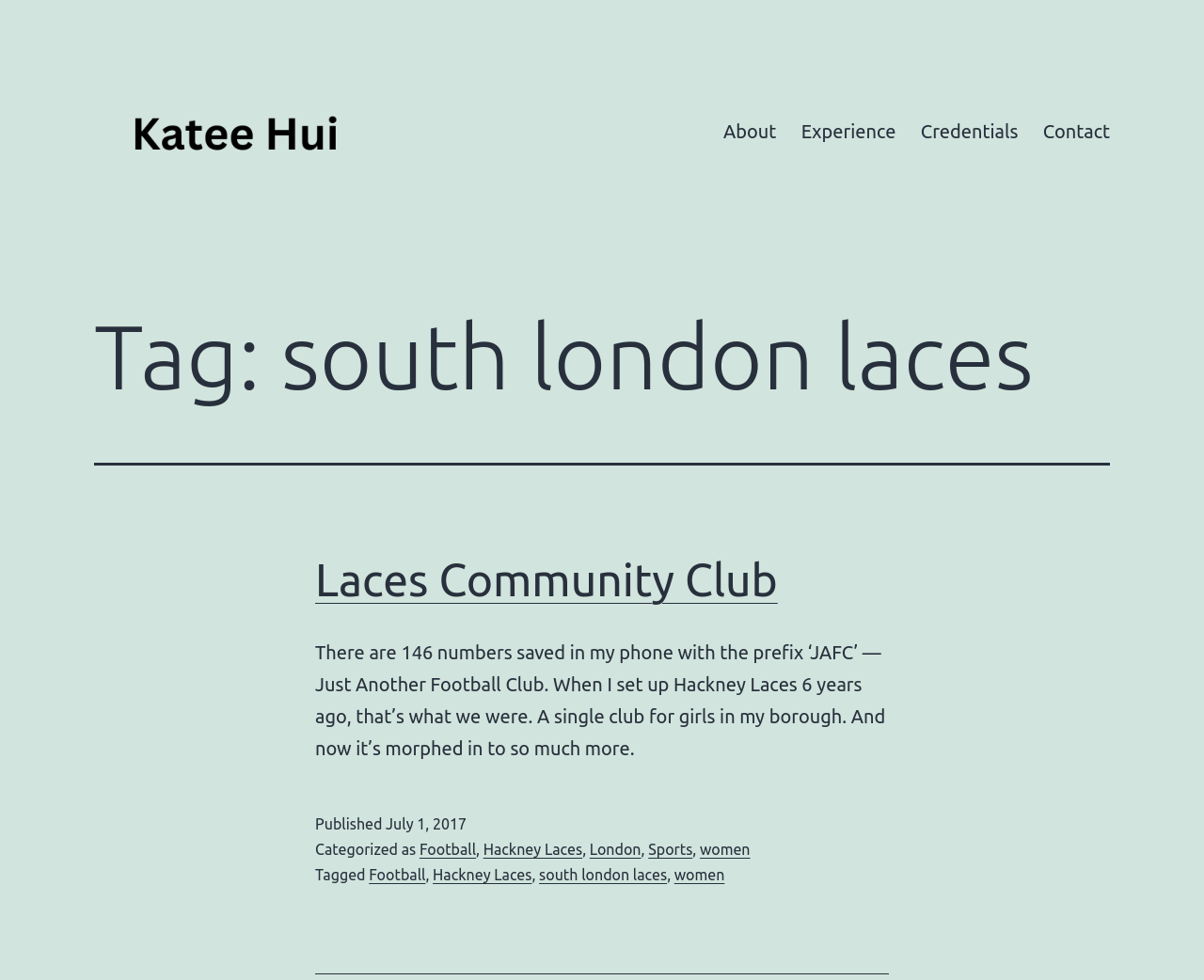Please locate the bounding box coordinates of the element's region that needs to be clicked to follow the instruction: "click on the 'About' link". The bounding box coordinates should be provided as four float numbers between 0 and 1, i.e., [left, top, right, bottom].

[0.59, 0.11, 0.655, 0.157]